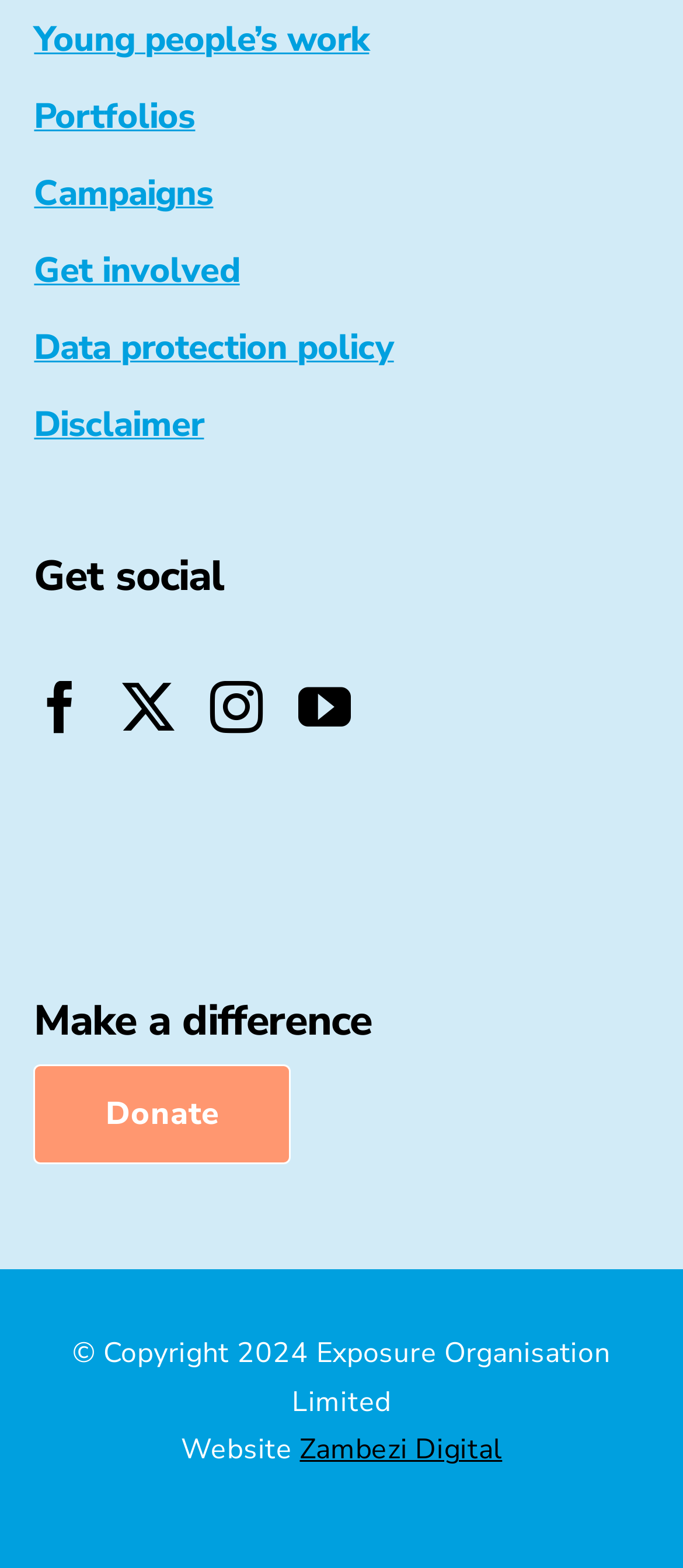Determine the bounding box coordinates of the element's region needed to click to follow the instruction: "Check the website". Provide these coordinates as four float numbers between 0 and 1, formatted as [left, top, right, bottom].

[0.265, 0.913, 0.439, 0.937]